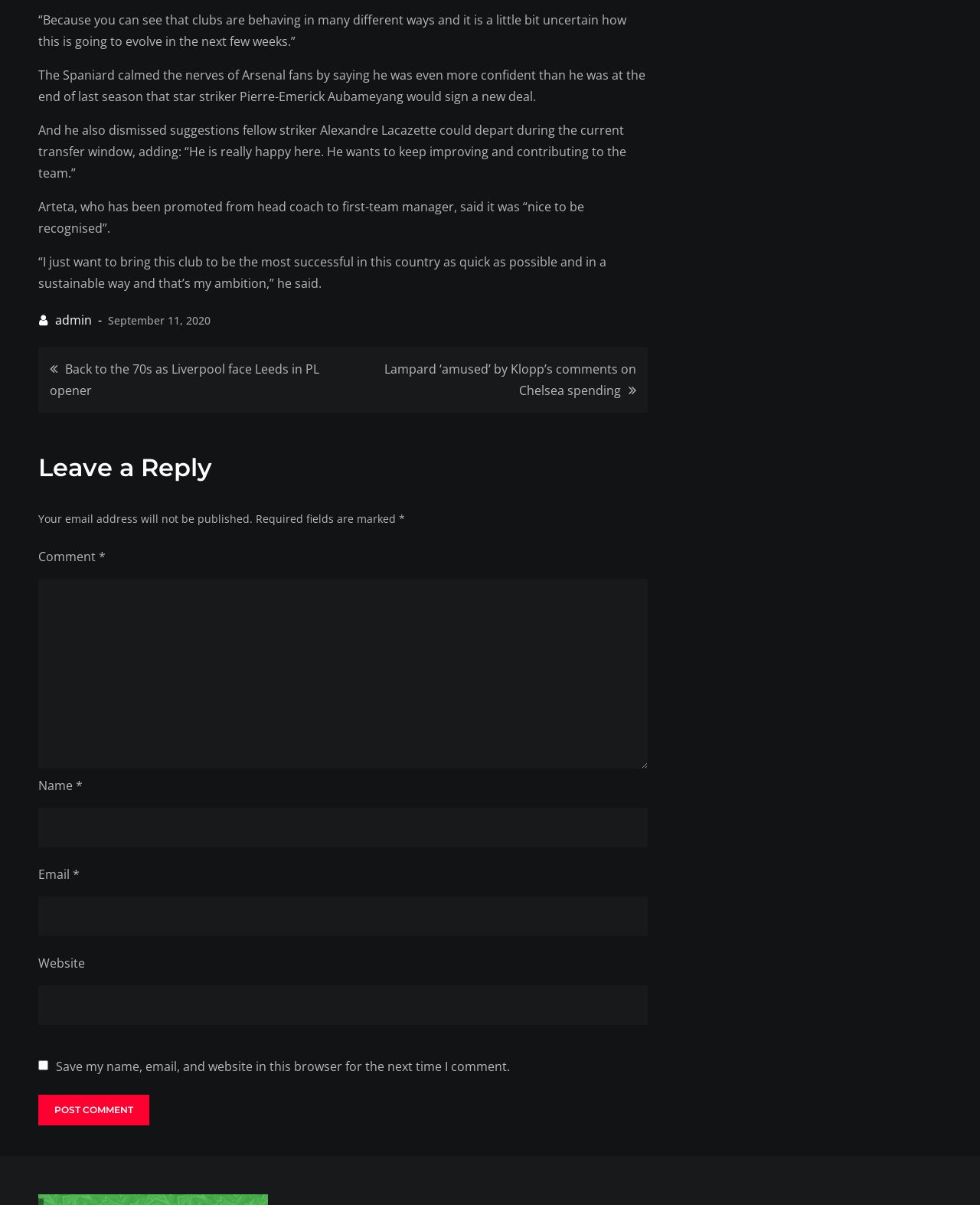Find and provide the bounding box coordinates for the UI element described here: "parent_node: Email * aria-describedby="email-notes" name="email"". The coordinates should be given as four float numbers between 0 and 1: [left, top, right, bottom].

[0.039, 0.744, 0.661, 0.777]